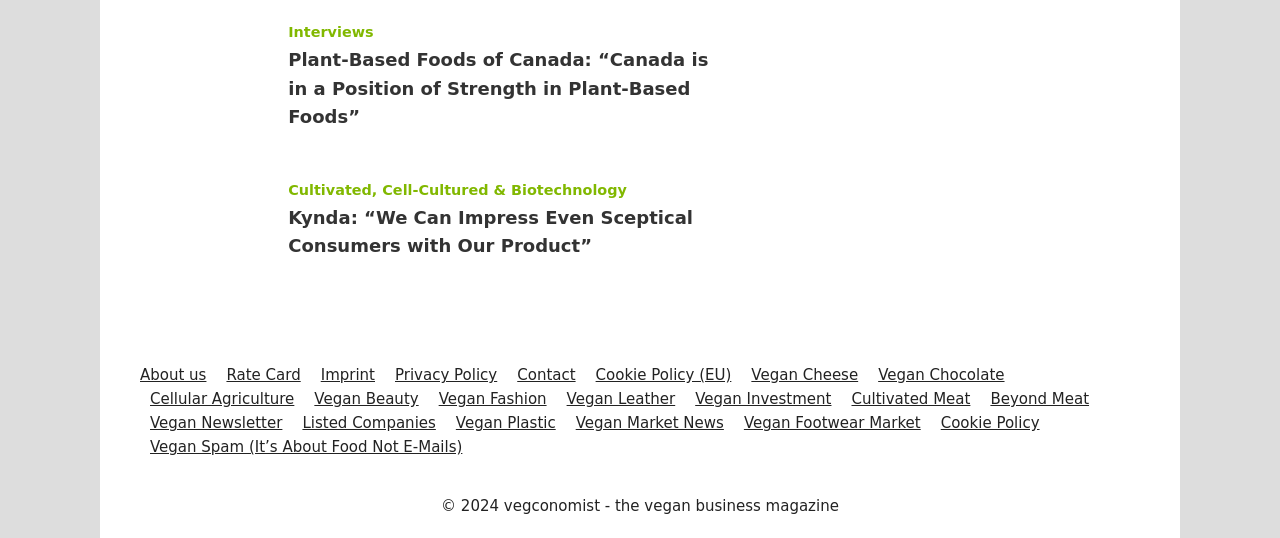Using the webpage screenshot, find the UI element described by Vegan Newsletter. Provide the bounding box coordinates in the format (top-left x, top-left y, bottom-right x, bottom-right y), ensuring all values are floating point numbers between 0 and 1.

[0.117, 0.77, 0.221, 0.803]